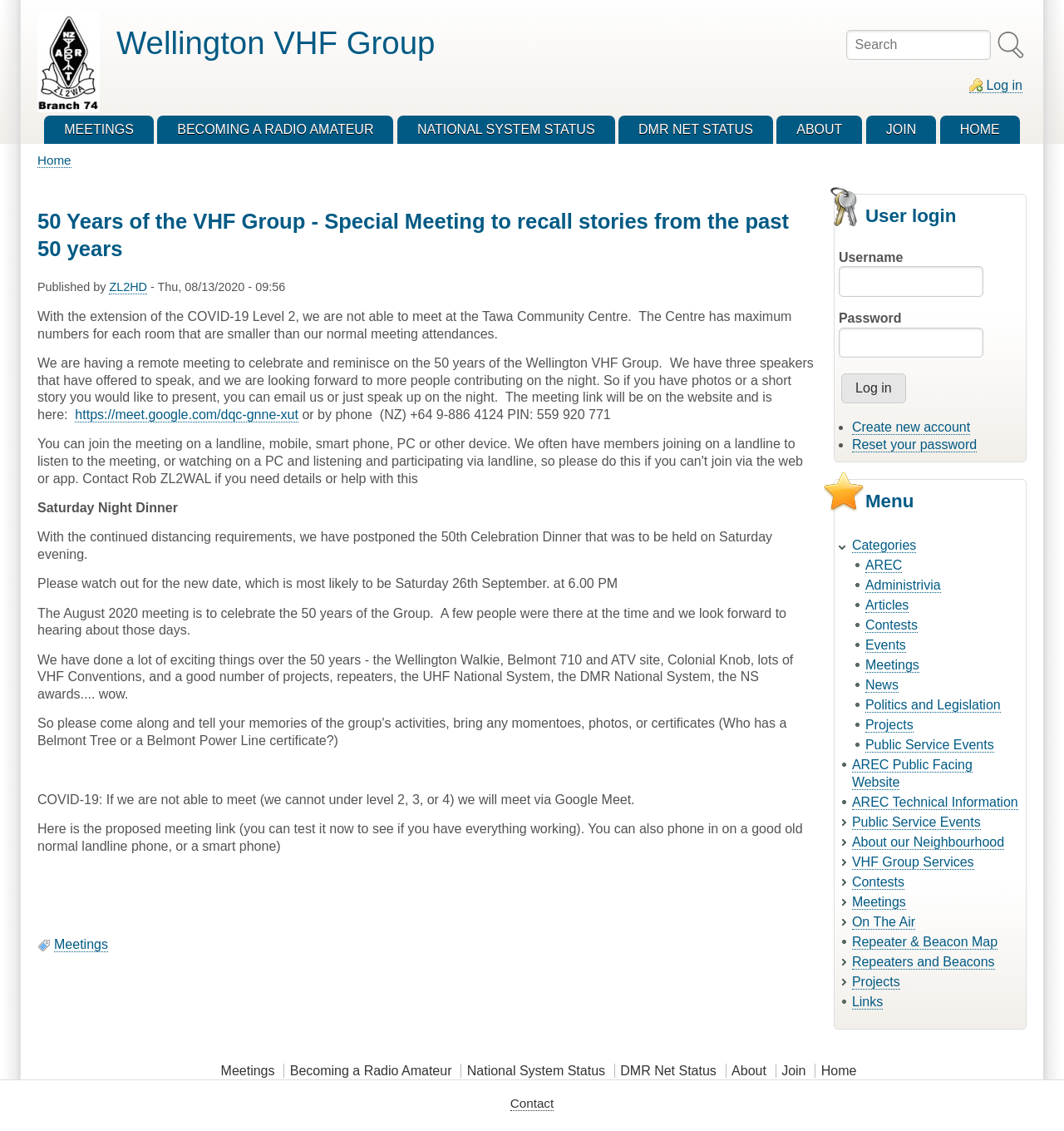Find the bounding box coordinates for the UI element whose description is: "alt="Search" name="op"". The coordinates should be four float numbers between 0 and 1, in the format [left, top, right, bottom].

[0.937, 0.028, 0.962, 0.052]